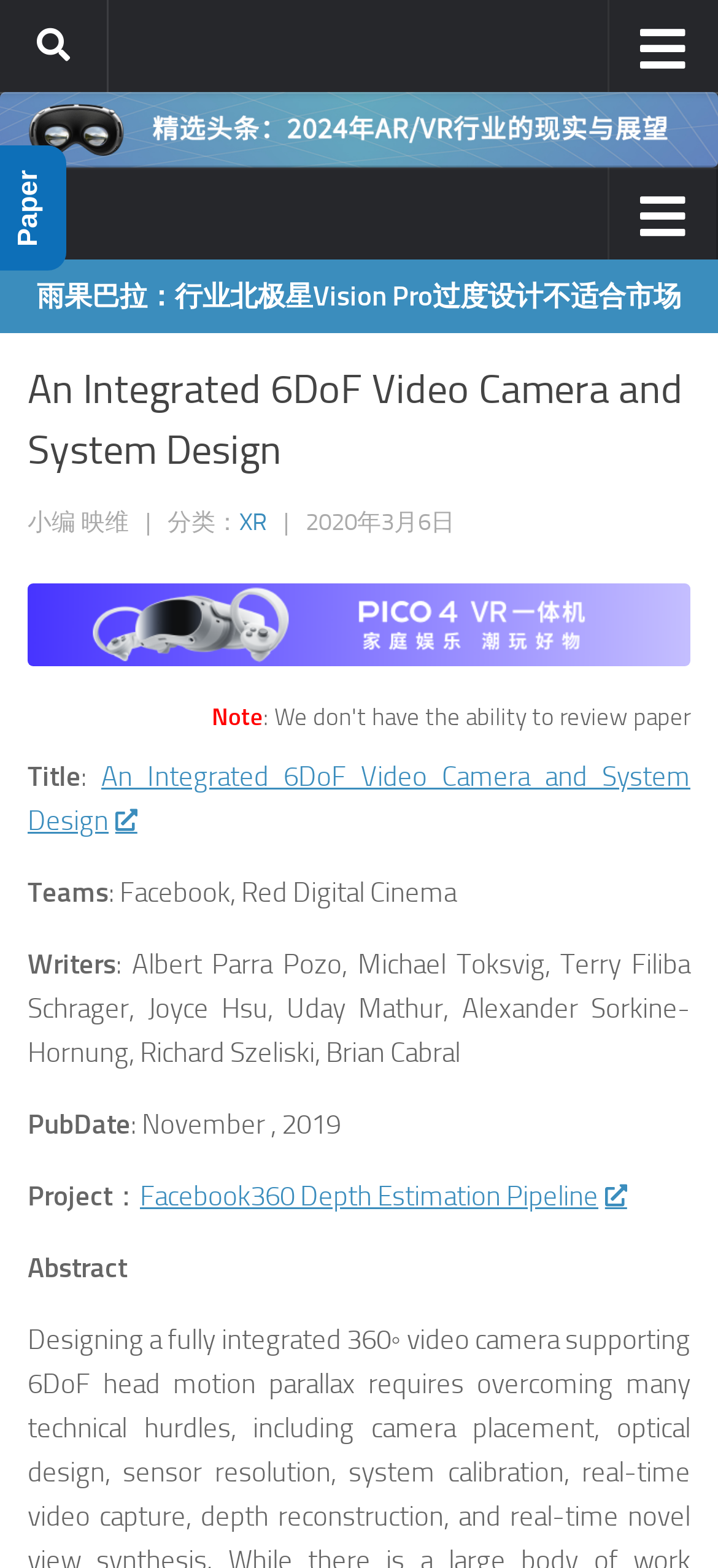Determine the main heading of the webpage and generate its text.

An Integrated 6DoF Video Camera and System Design